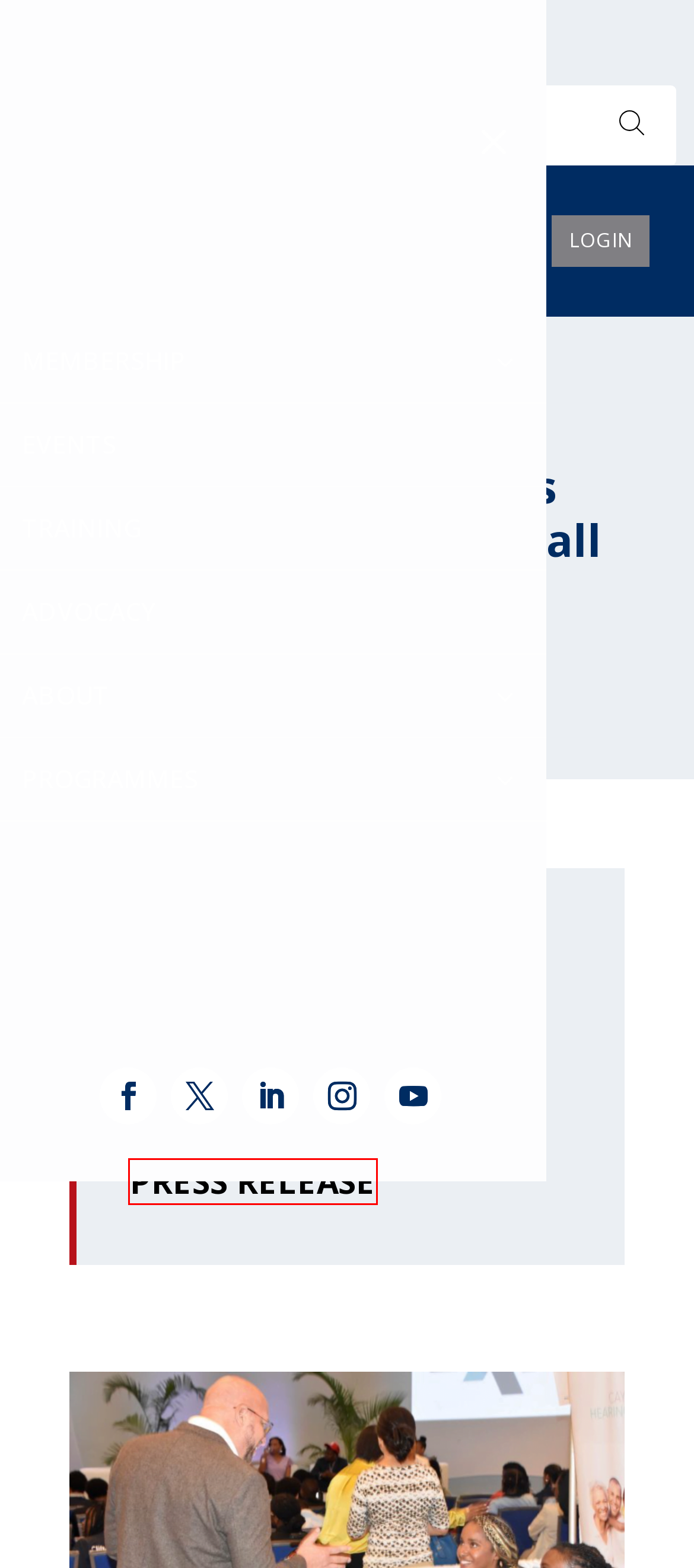You are given a screenshot depicting a webpage with a red bounding box around a UI element. Select the description that best corresponds to the new webpage after clicking the selected element. Here are the choices:
A. Community News Archives - Cayman Islands Chamber of Commerce
B. NEWS - Cayman Islands Chamber of Commerce
C. Contact Us - Cayman Islands Chamber of Commerce
D. Privacy Policy - Cayman Islands Chamber of Commerce
E. GET INVOLVED - Cayman Islands Chamber of Commerce
F. Featured Archives - Cayman Islands Chamber of Commerce
G. Press Release Archives - Cayman Islands Chamber of Commerce
H. Member News Archives - Cayman Islands Chamber of Commerce

G